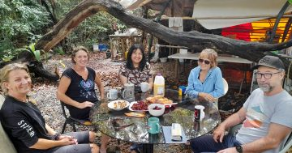Give a comprehensive caption for the image.

The image captures a vibrant gathering of five individuals enjoying a relaxed moment outdoors. They are seated around a glass table that holds a variety of snacks and drinks, suggesting a casual meal or coffee break. Surrounded by lush greenery, the setting features a rustic backdrop, enhancing the cozy, communal atmosphere. Each person is smiling and engaged, reflecting a sense of camaraderie and enjoyment. The scene signifies friendship and the joy of sharing good company in a natural environment, perfect for discussion and connection.